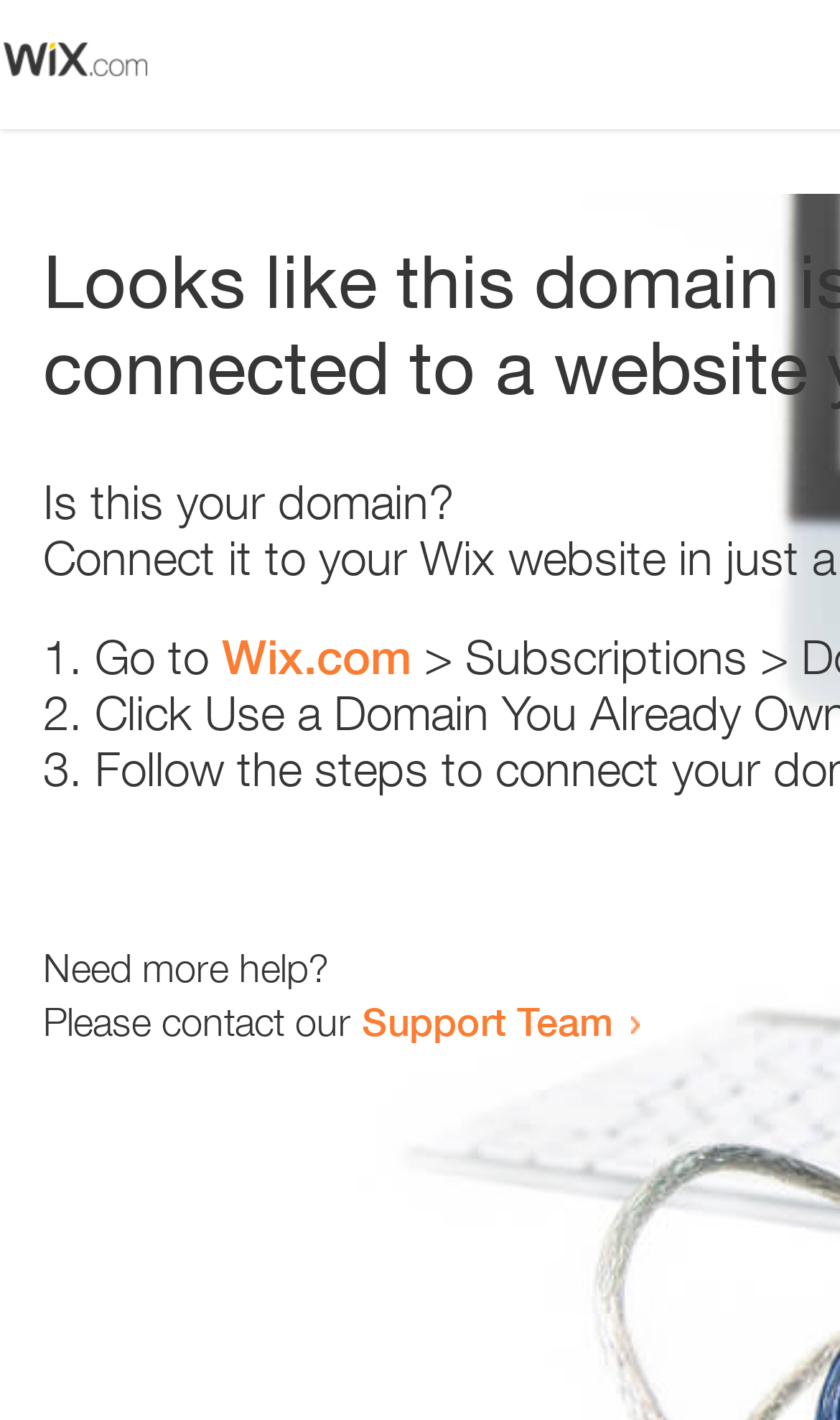Identify and generate the primary title of the webpage.

Looks like this domain isn't
connected to a website yet